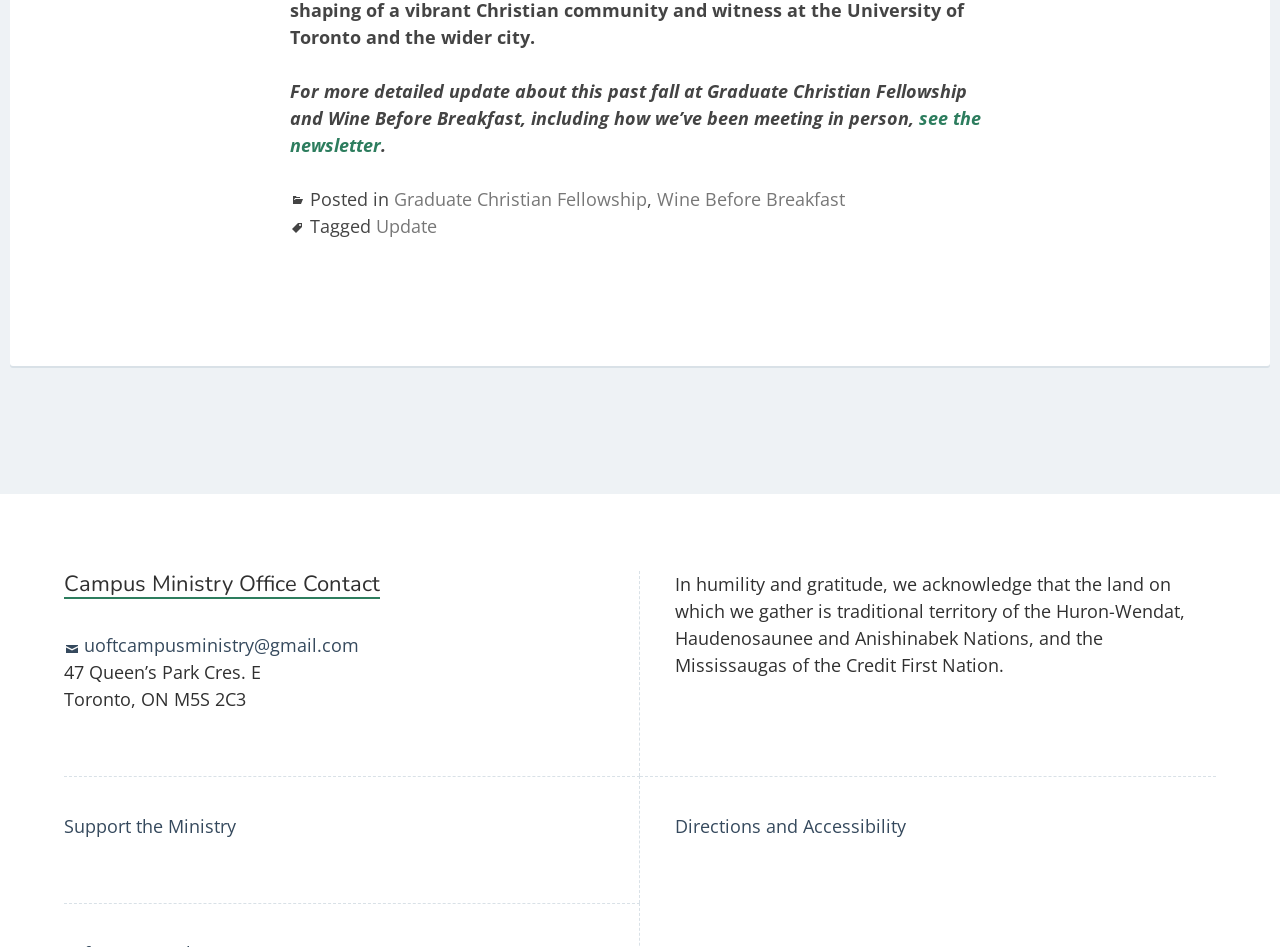Identify the bounding box for the UI element specified in this description: "uoftcampusministry@gmail.com". The coordinates must be four float numbers between 0 and 1, formatted as [left, top, right, bottom].

[0.05, 0.668, 0.28, 0.694]